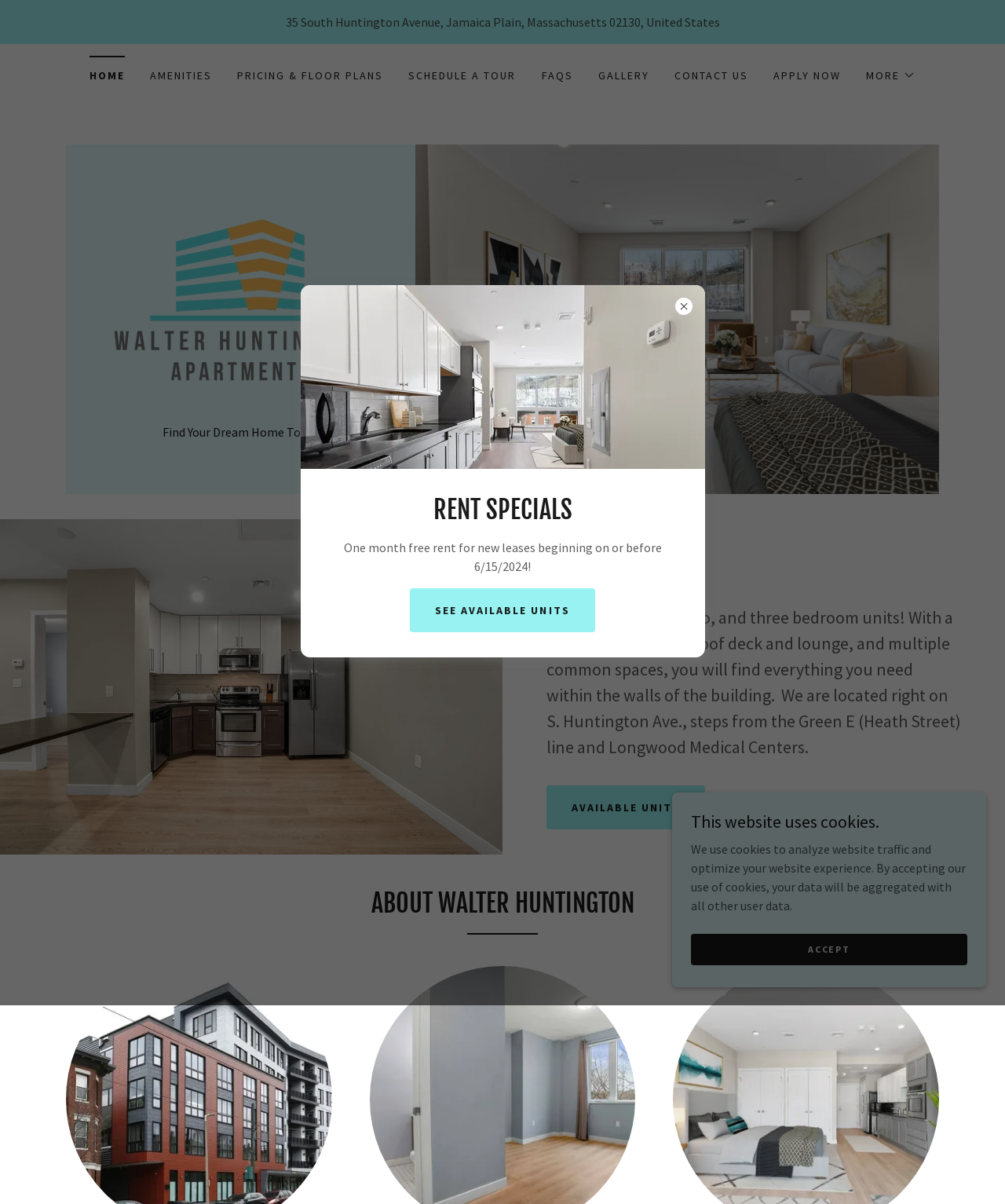Produce an elaborate caption capturing the essence of the webpage.

This webpage is about Luxury Apartments for Rent in Jamaica Plain, specifically the Walter Huntington Apartments. At the top, there is a navigation menu with 8 links: HOME, AMENITIES, PRICING & FLOOR PLANS, SCHEDULE A TOUR, FAQS, GALLERY, CONTACT US, and APPLY NOW. Below the navigation menu, there is an address "35 South Huntington Avenue, Jamaica Plain, Massachusetts 02130, United States" and a logo of Walter Huntington Apartments with a link to its homepage.

The main content area is divided into two sections. On the left, there is a heading "Find Your Dream Home Today" followed by a figure with an image. On the right, there is a heading "WELCOME!" and a paragraph describing the amenities of the apartments, including a laundry room, gym, roof deck, and lounge. Below this, there is a link to "AVAILABLE UNITS".

Further down, there is a section about the location of the apartments, mentioning its proximity to the Green E (Heath Street) line and Longwood Medical Centers. Below this, there is a link to "ABOUT WALTER HUNTINGTON".

At the bottom of the page, there is a section about cookies, with a heading "This website uses cookies." and a paragraph explaining the use of cookies. There is also an "ACCEPT" link to accept the use of cookies.

Additionally, there is a dialog box with a heading "RENT SPECIALS" and a promotion "One month free rent for new leases beginning on or before 6/15/2024!". There is also a link to "SEE AVAILABLE UNITS" and two images.